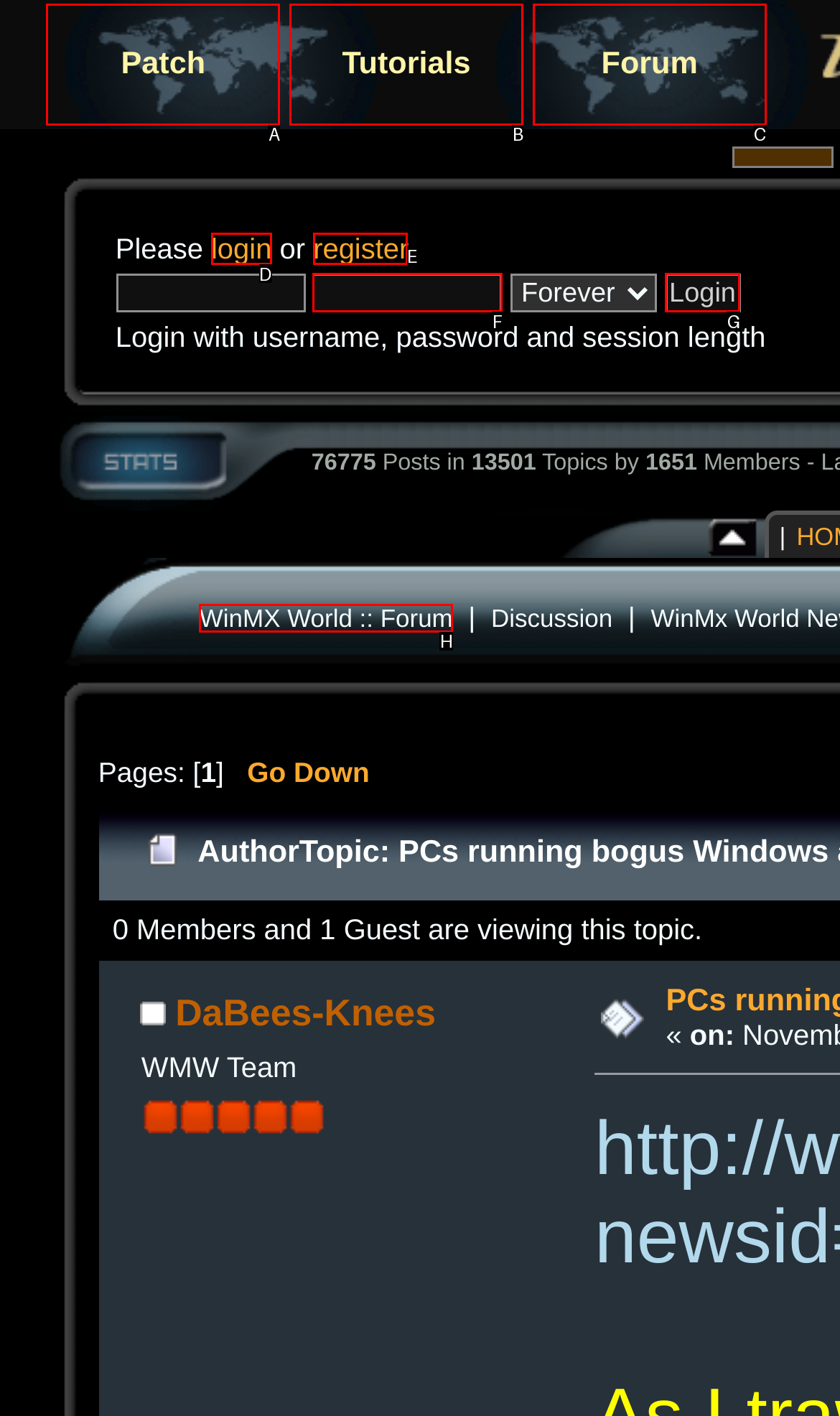Identify the HTML element that best fits the description: register. Respond with the letter of the corresponding element.

E